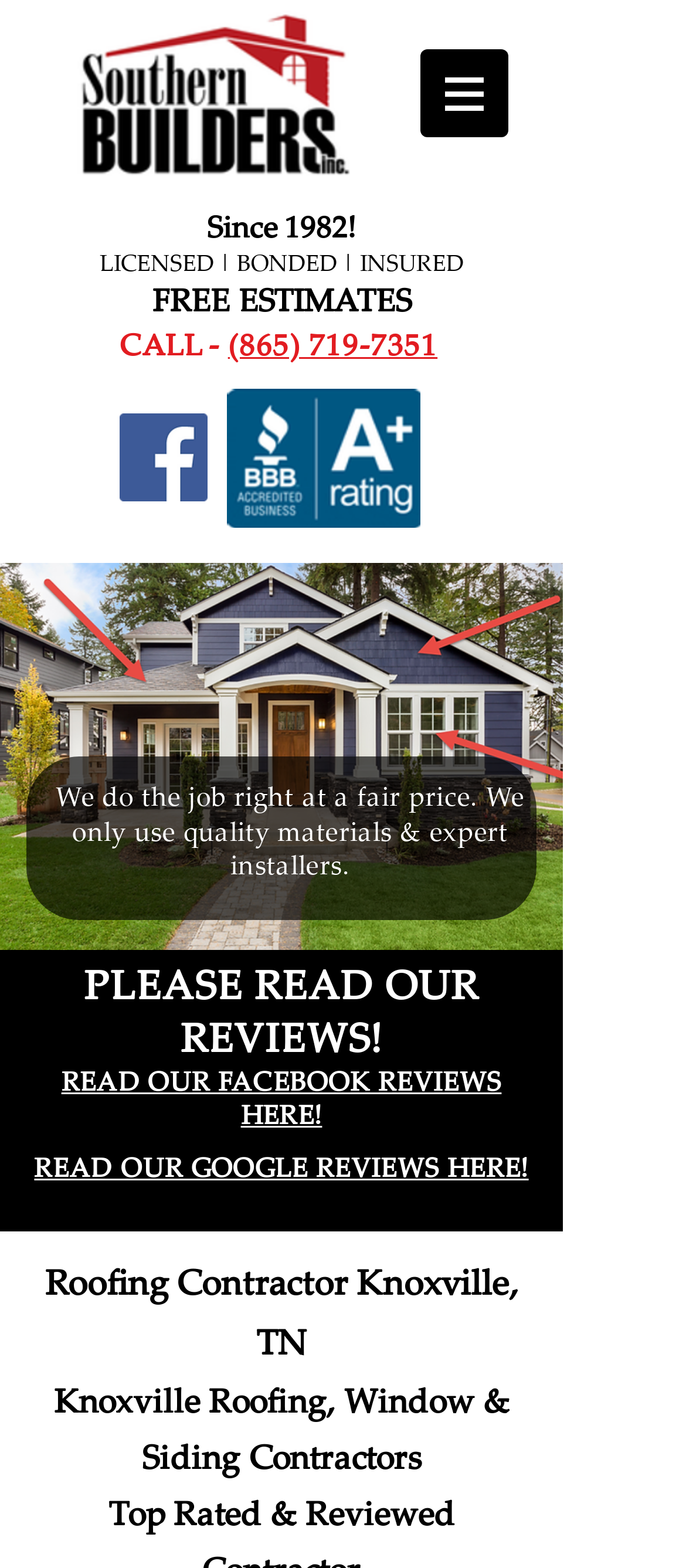Provide a short answer using a single word or phrase for the following question: 
What are the three assurances provided by the company?

LICENSED | BONDED | INSURED